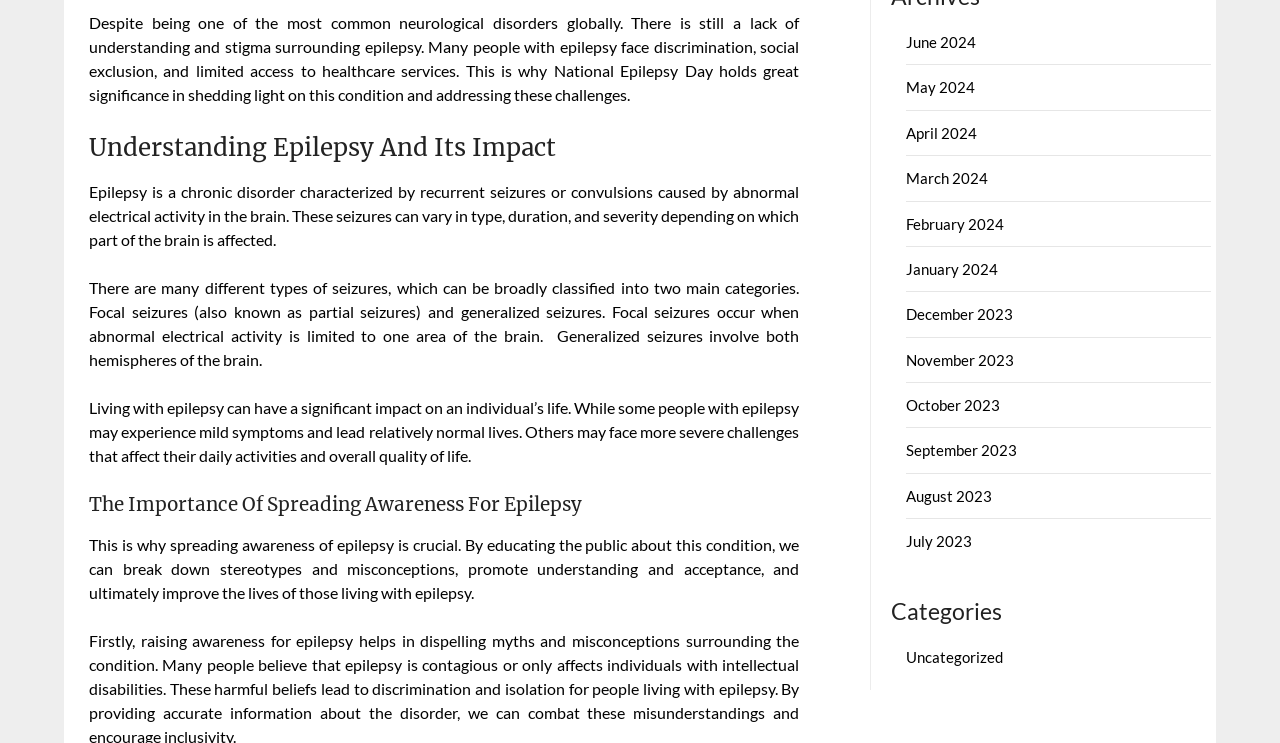Please identify the bounding box coordinates of the element's region that needs to be clicked to fulfill the following instruction: "Go to Categories". The bounding box coordinates should consist of four float numbers between 0 and 1, i.e., [left, top, right, bottom].

[0.696, 0.799, 0.934, 0.848]